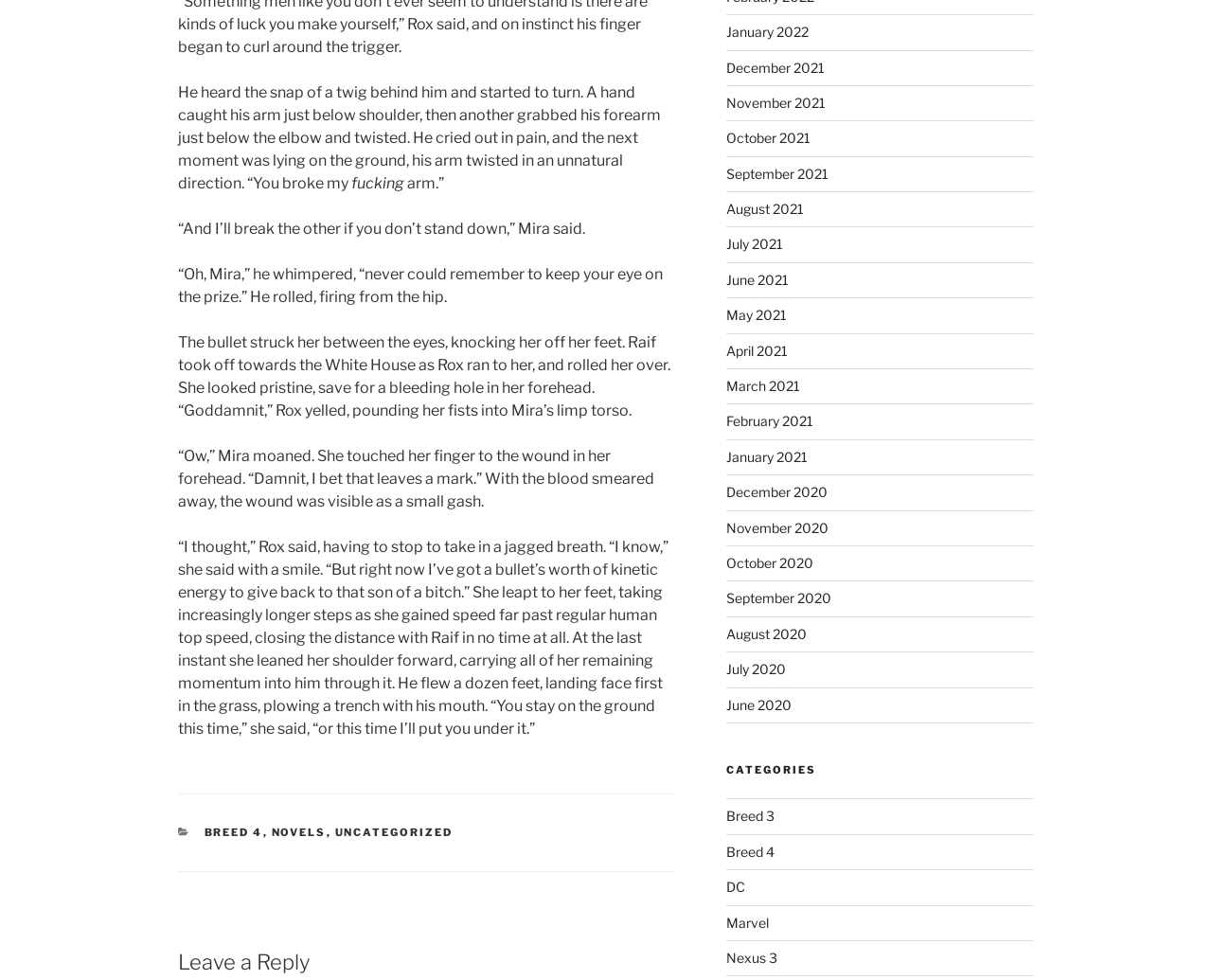From the webpage screenshot, predict the bounding box coordinates (top-left x, top-left y, bottom-right x, bottom-right y) for the UI element described here: May 2021

[0.599, 0.313, 0.649, 0.33]